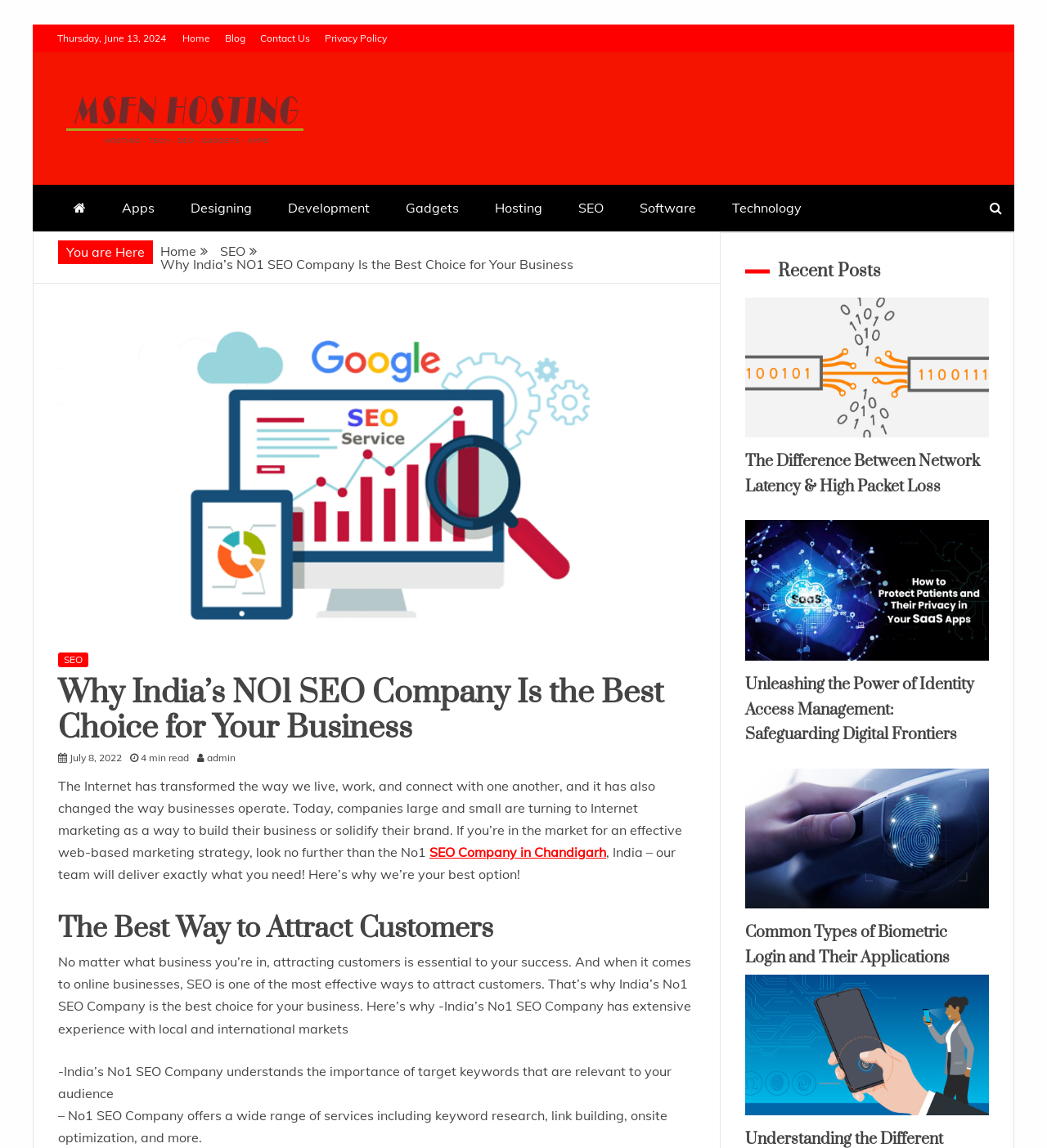Using the information from the screenshot, answer the following question thoroughly:
What is the date displayed on the webpage?

I found the date 'Thursday, June 13, 2024' on the webpage by looking at the StaticText element with the bounding box coordinates [0.055, 0.028, 0.159, 0.038].